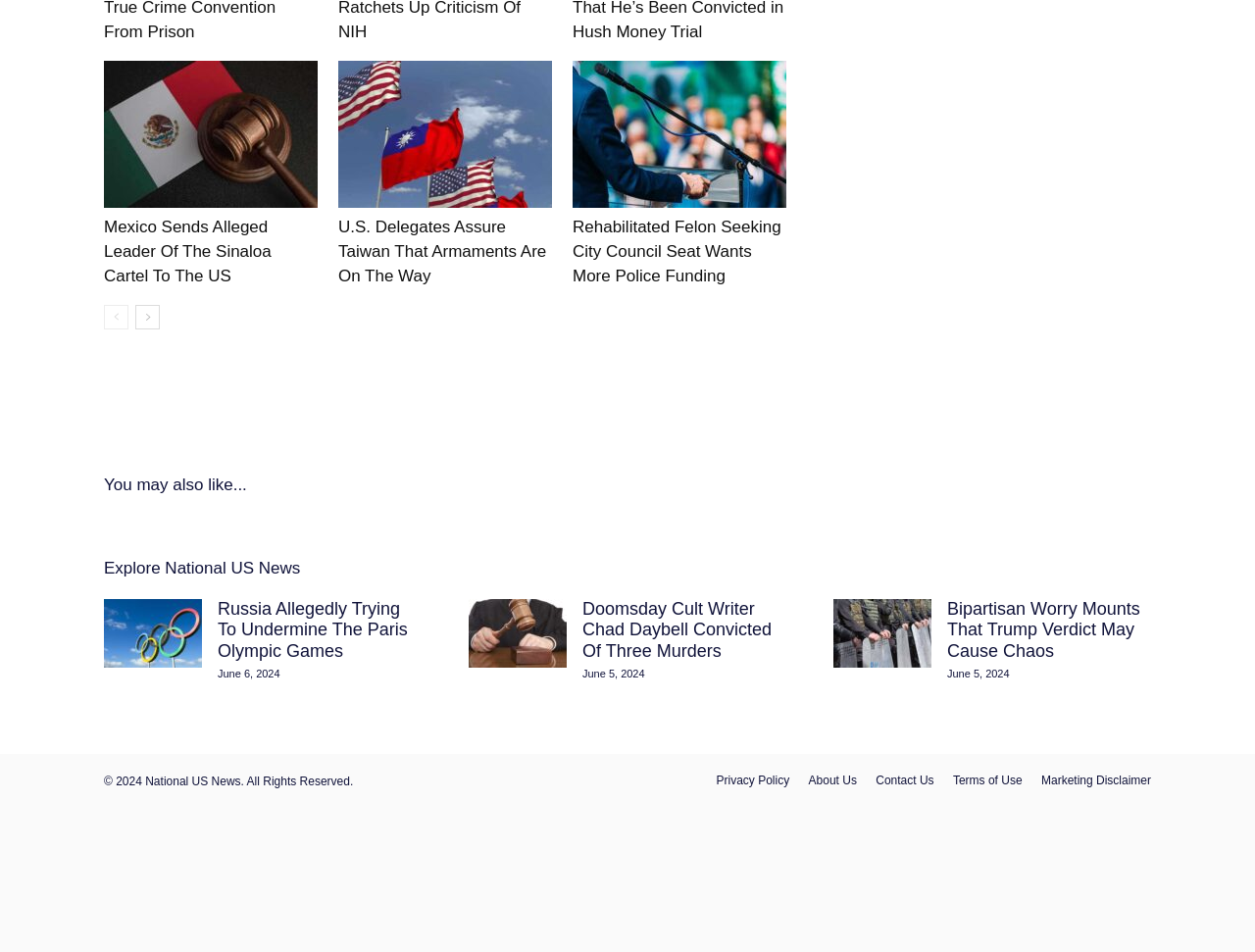Identify the bounding box coordinates of the clickable section necessary to follow the following instruction: "Read news about Mexico sending alleged leader of the Sinaloa Cartel to the US". The coordinates should be presented as four float numbers from 0 to 1, i.e., [left, top, right, bottom].

[0.083, 0.064, 0.253, 0.218]